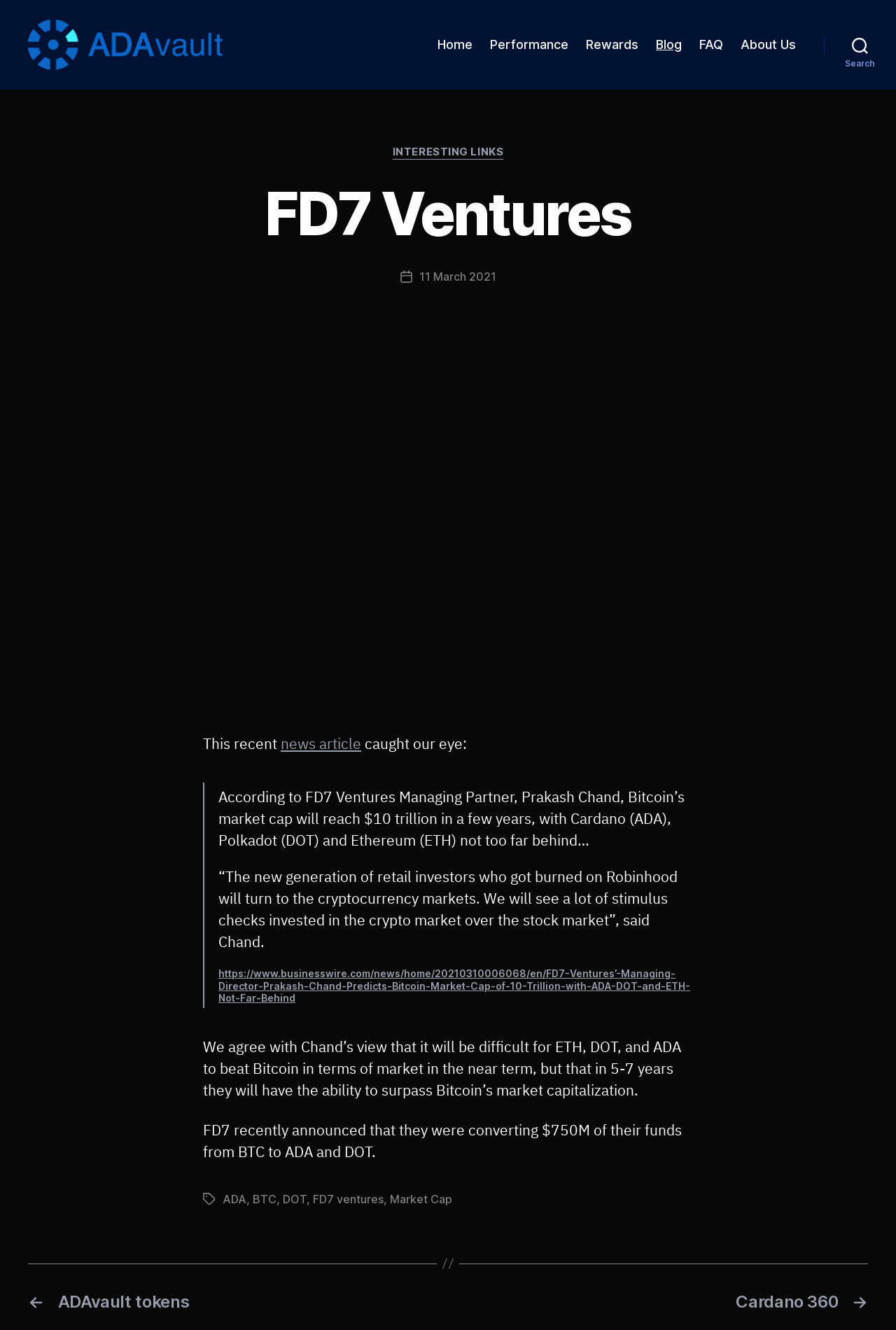Using the format (top-left x, top-left y, bottom-right x, bottom-right y), provide the bounding box coordinates for the described UI element. All values should be floating point numbers between 0 and 1: ADA

[0.248, 0.896, 0.275, 0.907]